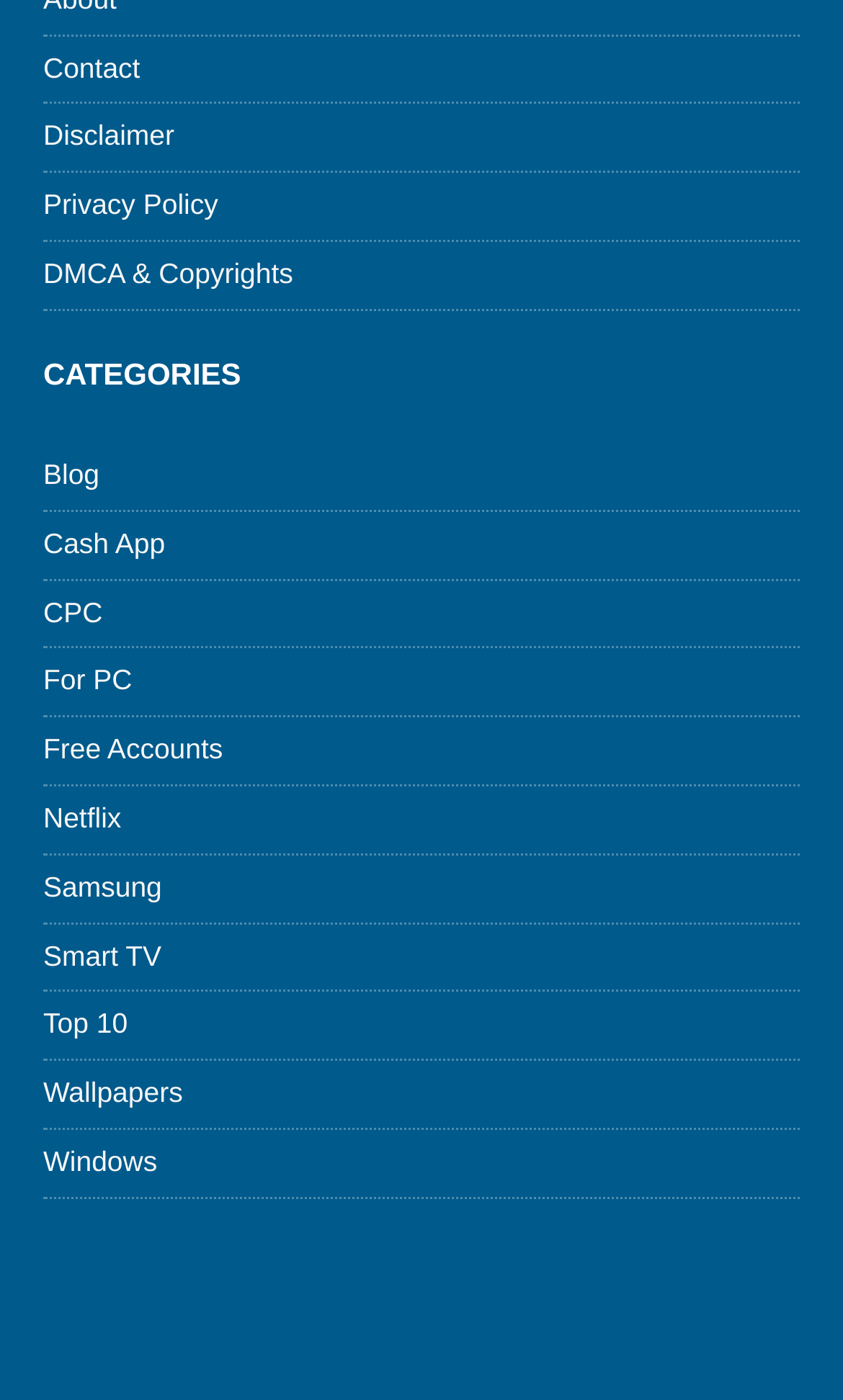Identify the bounding box coordinates of the section that should be clicked to achieve the task described: "go to contact page".

[0.051, 0.026, 0.949, 0.073]